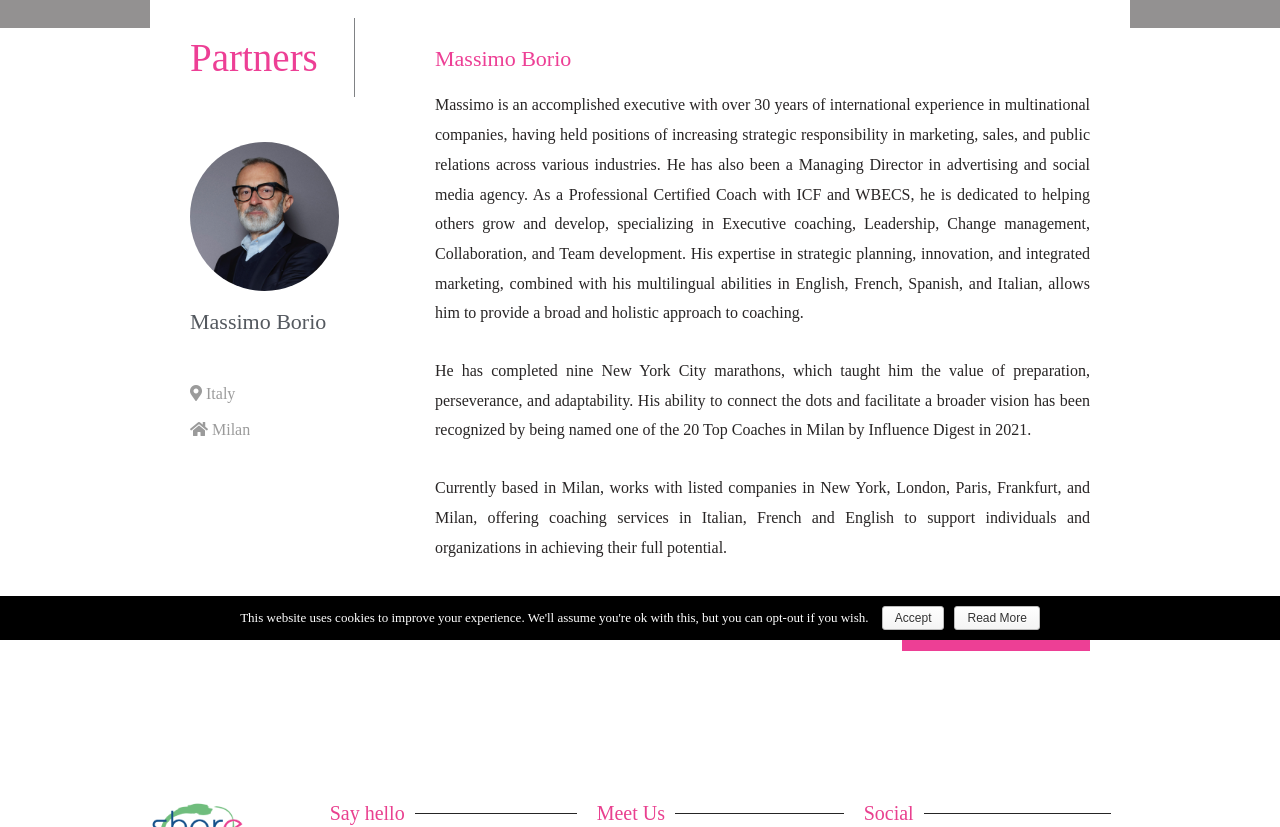Bounding box coordinates should be provided in the format (top-left x, top-left y, bottom-right x, bottom-right y) with all values between 0 and 1. Identify the bounding box for this UI element: Read More

[0.746, 0.733, 0.812, 0.762]